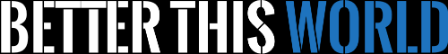Explain what is happening in the image with elaborate details.

The image features the logo of "Better This World," prominently displaying the text in a bold, modern font. The word "BETTER" is rendered in white, while "THIS WORLD" is mainly in black, with the word "WORLD" highlighted in a vibrant blue. This striking contrast emphasizes the brand's message of positivity and improvement, aligning with themes of personal growth and societal enhancement. The overall design is clean and eye-catching, making it suitable for a variety of contexts related to motivation, success, and community engagement.